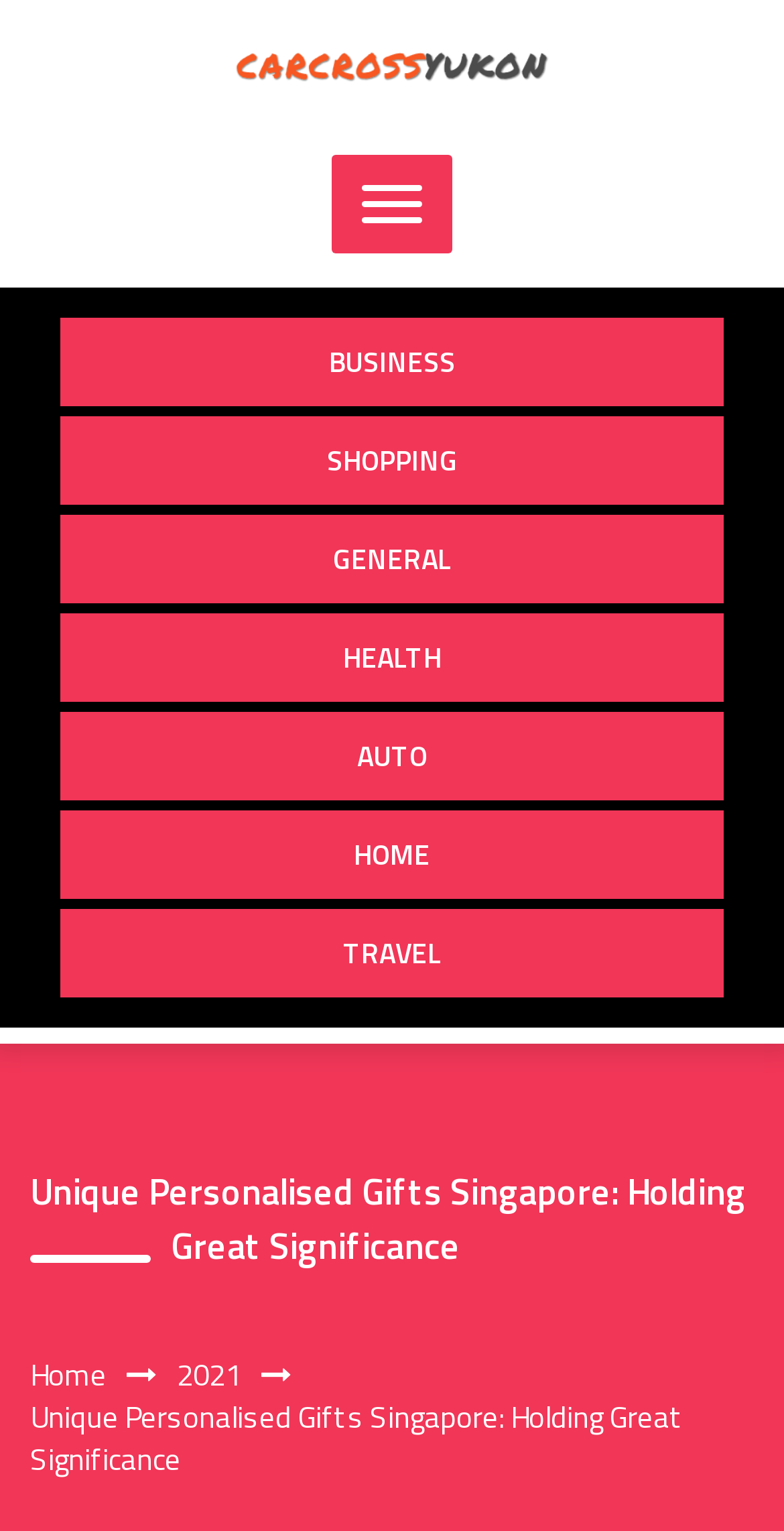Point out the bounding box coordinates of the section to click in order to follow this instruction: "Choose your business type".

None